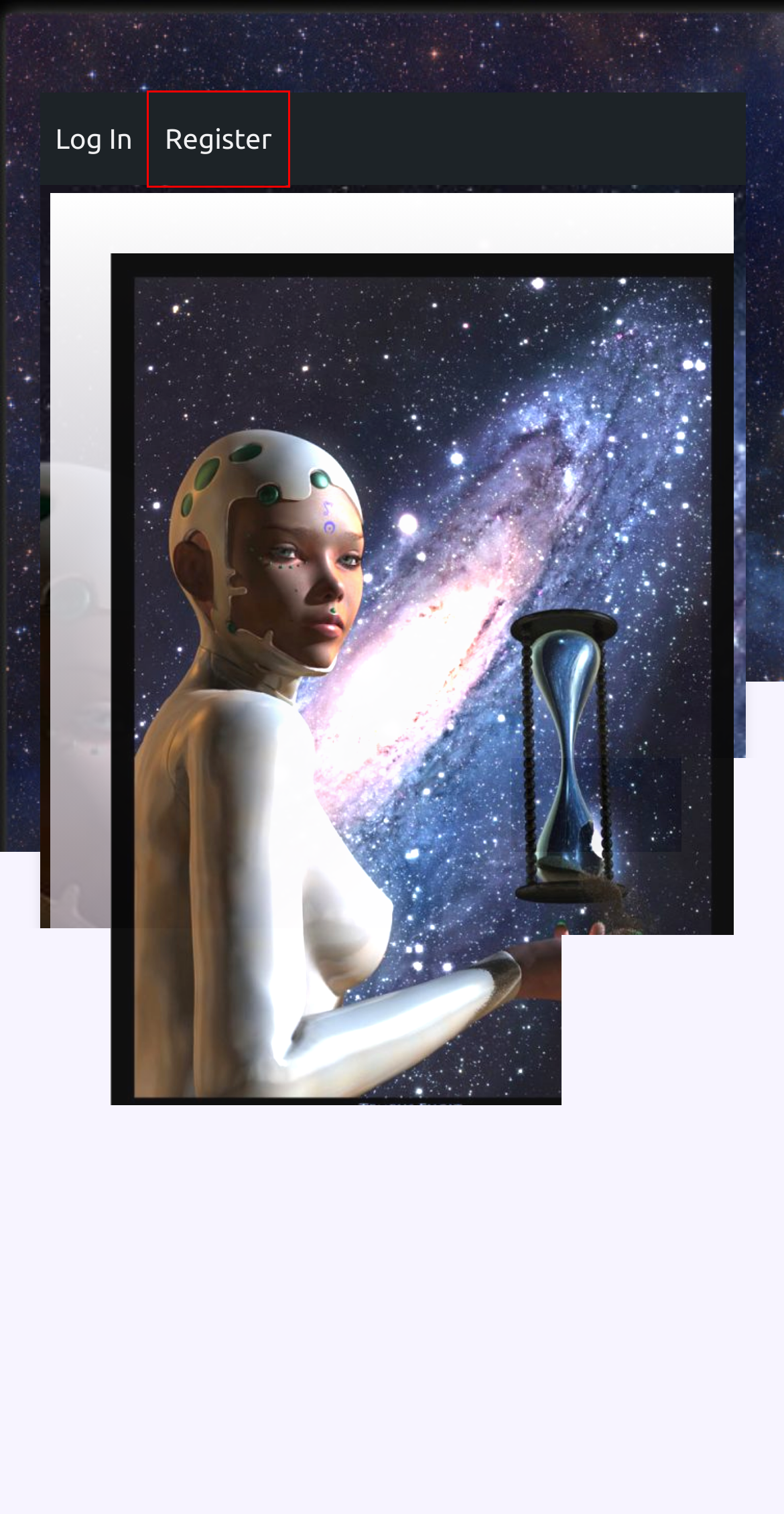Examine the screenshot of a webpage with a red bounding box around a specific UI element. Identify which webpage description best matches the new webpage that appears after clicking the element in the red bounding box. Here are the candidates:
A. Blog Tool, Publishing Platform, and CMS – WordPress.org
B. Submissions | Cosmic Roots And Eldritch Shores
C. Log In ‹ Open Mic at Cosmic Roots & Eldritch Shores — WordPress
D. The Meeting Place | Open Mic at Cosmic Roots & Eldritch Shores
E. kitsune /Open Mic at Cosmic Roots & Eldritch Shores
F. Ben Hennesy /Open Mic at Cosmic Roots & Eldritch Shores
G. OpenMic Challenge: Time’s A Ticking…Or Is It Trickling? | Open Mic at Cosmic Roots & Eldritch Shores
H. Critiqued Stories /Open Mic at Cosmic Roots & Eldritch Shores

D